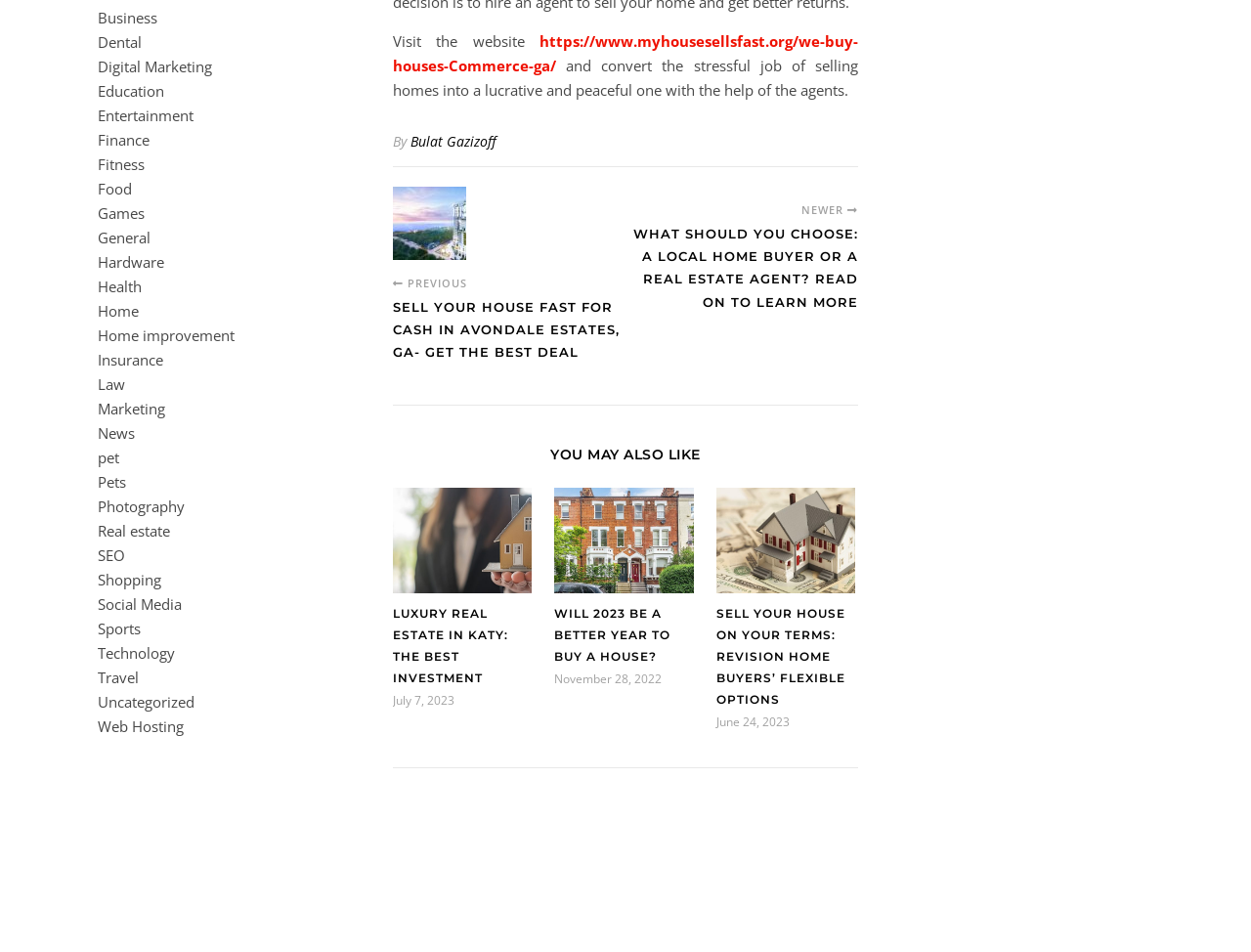Please answer the following question as detailed as possible based on the image: 
What type of content is listed under 'YOU MAY ALSO LIKE'?

The section 'YOU MAY ALSO LIKE' appears to list blog post titles, such as 'Role Of Conroe Real Estate In Construction Business' and 'LUXURY REAL ESTATE IN KATY: THE BEST INVESTMENT', which suggests that the content is related to real estate and is in the form of blog posts.